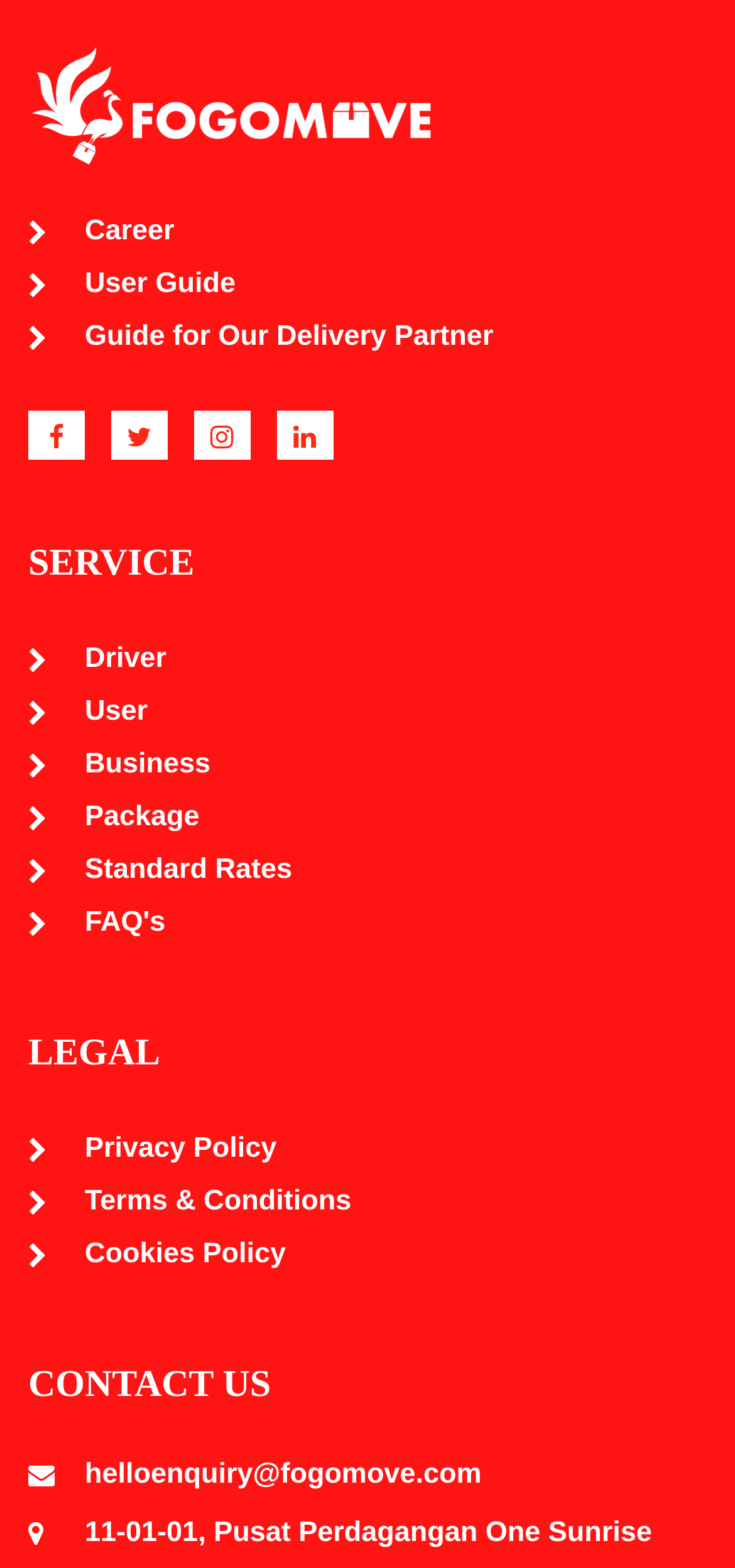Find the bounding box coordinates of the element to click in order to complete this instruction: "View career information". The bounding box coordinates must be four float numbers between 0 and 1, denoted as [left, top, right, bottom].

[0.038, 0.138, 0.237, 0.158]